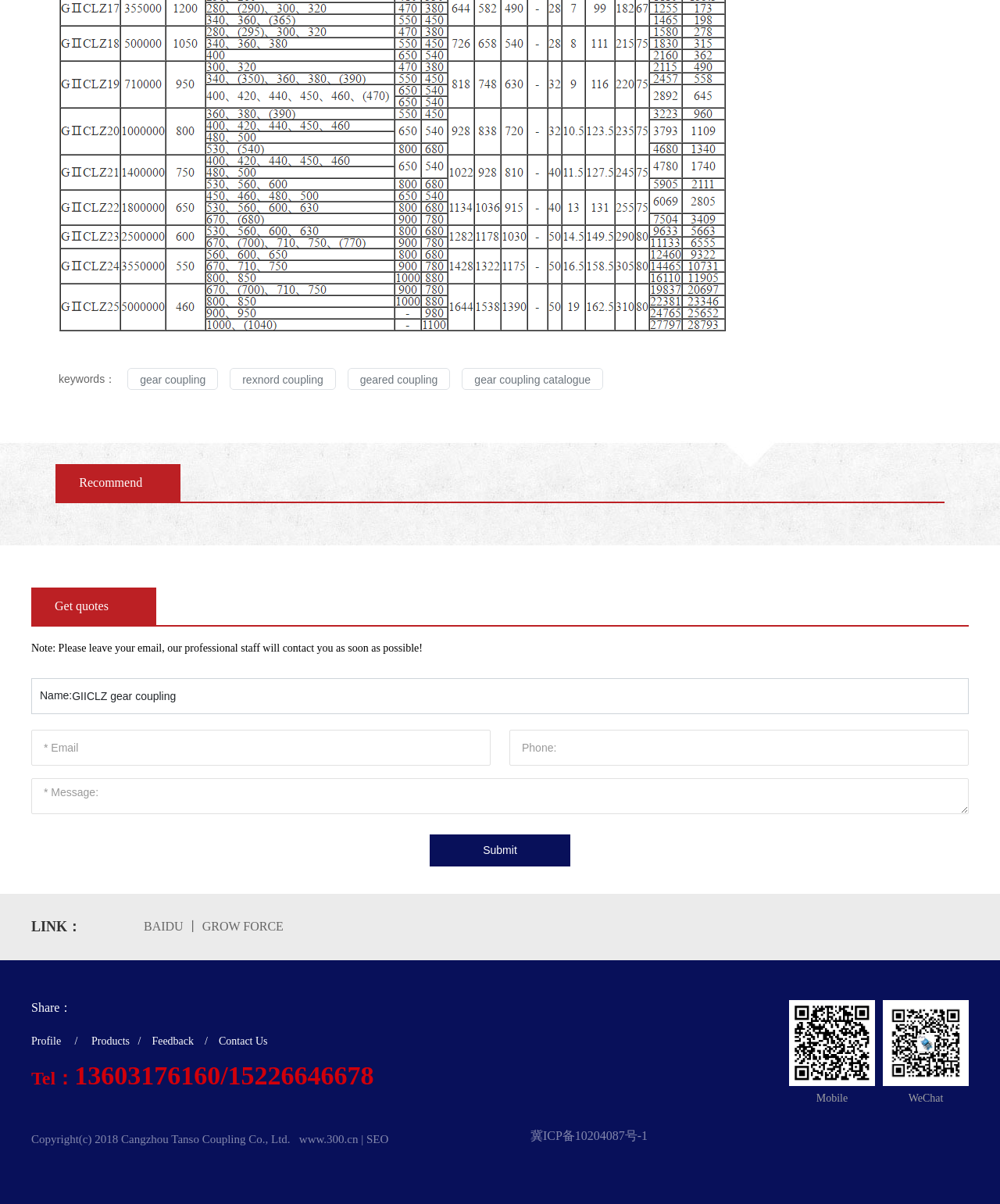Locate the bounding box coordinates of the element that needs to be clicked to carry out the instruction: "Add to cart". The coordinates should be given as four float numbers ranging from 0 to 1, i.e., [left, top, right, bottom].

None